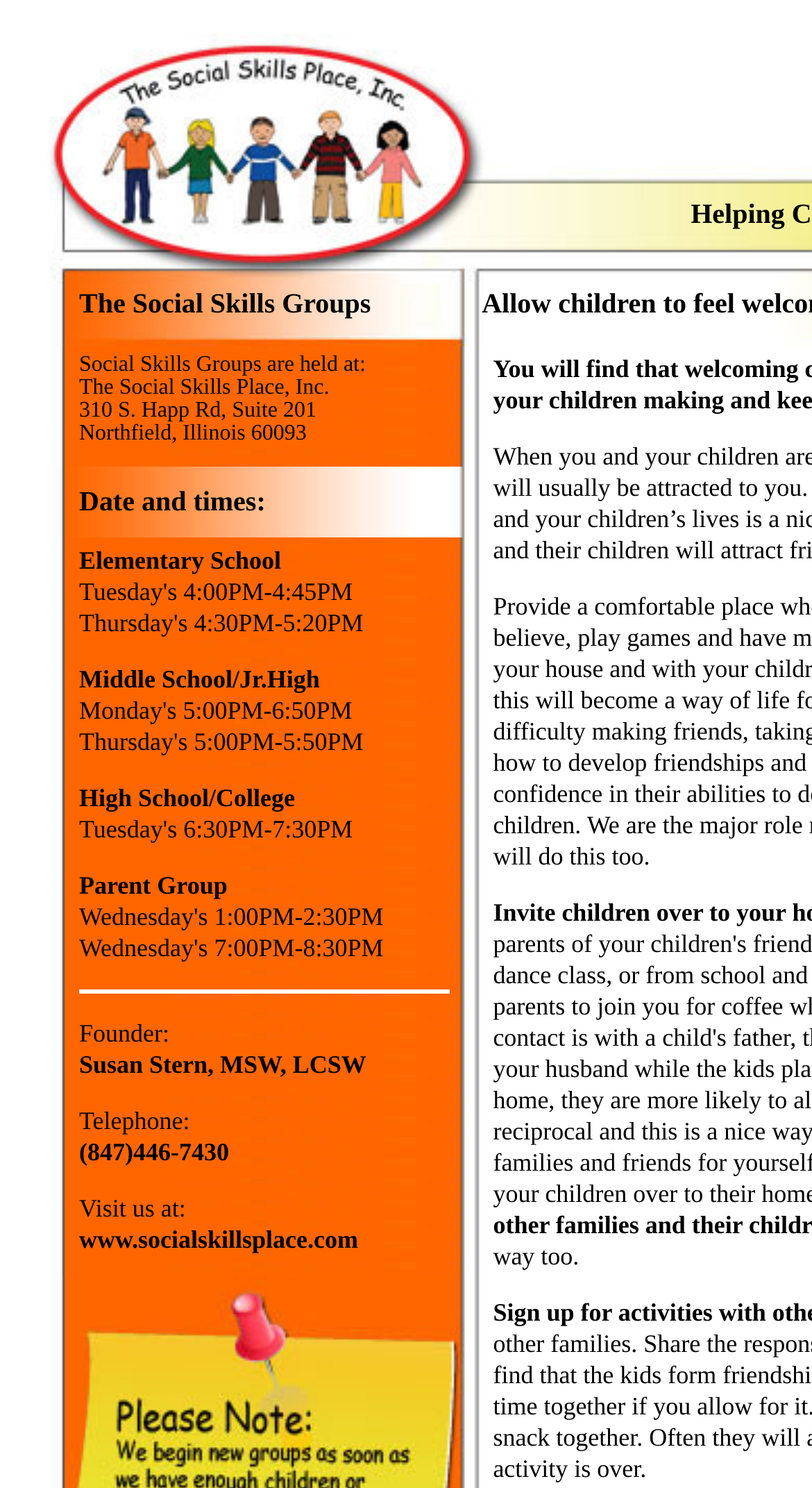Using the elements shown in the image, answer the question comprehensively: What is the telephone number of The Social Skills Place?

I found the telephone number by looking at the text within the LayoutTableCell element with the text 'Founder: Susan Stern, MSW, LCSW'. The telephone number is mentioned as '(847)446-7430' in the following StaticText element.